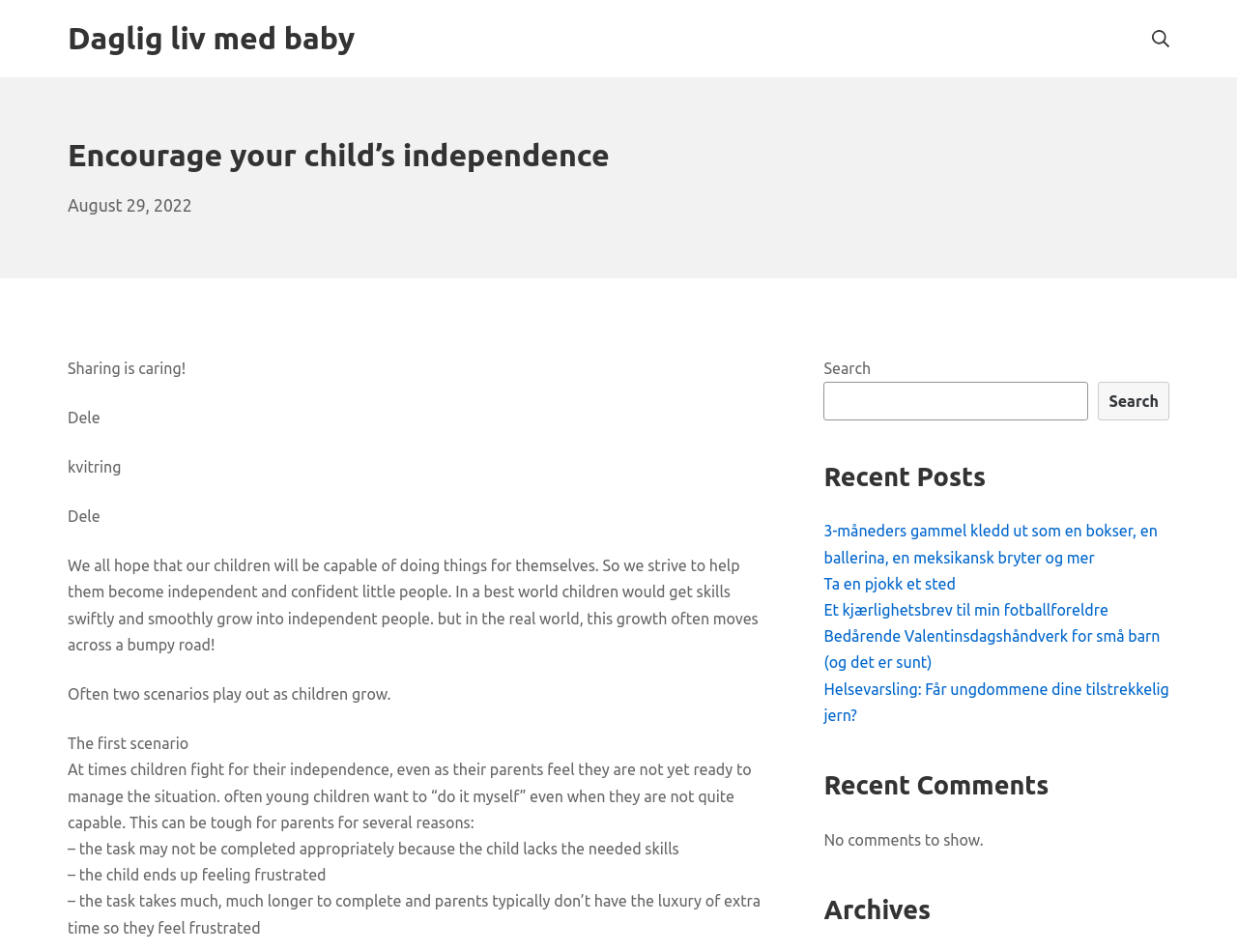Identify the bounding box coordinates for the UI element described by the following text: "Daglig liv med baby". Provide the coordinates as four float numbers between 0 and 1, in the format [left, top, right, bottom].

[0.055, 0.019, 0.287, 0.062]